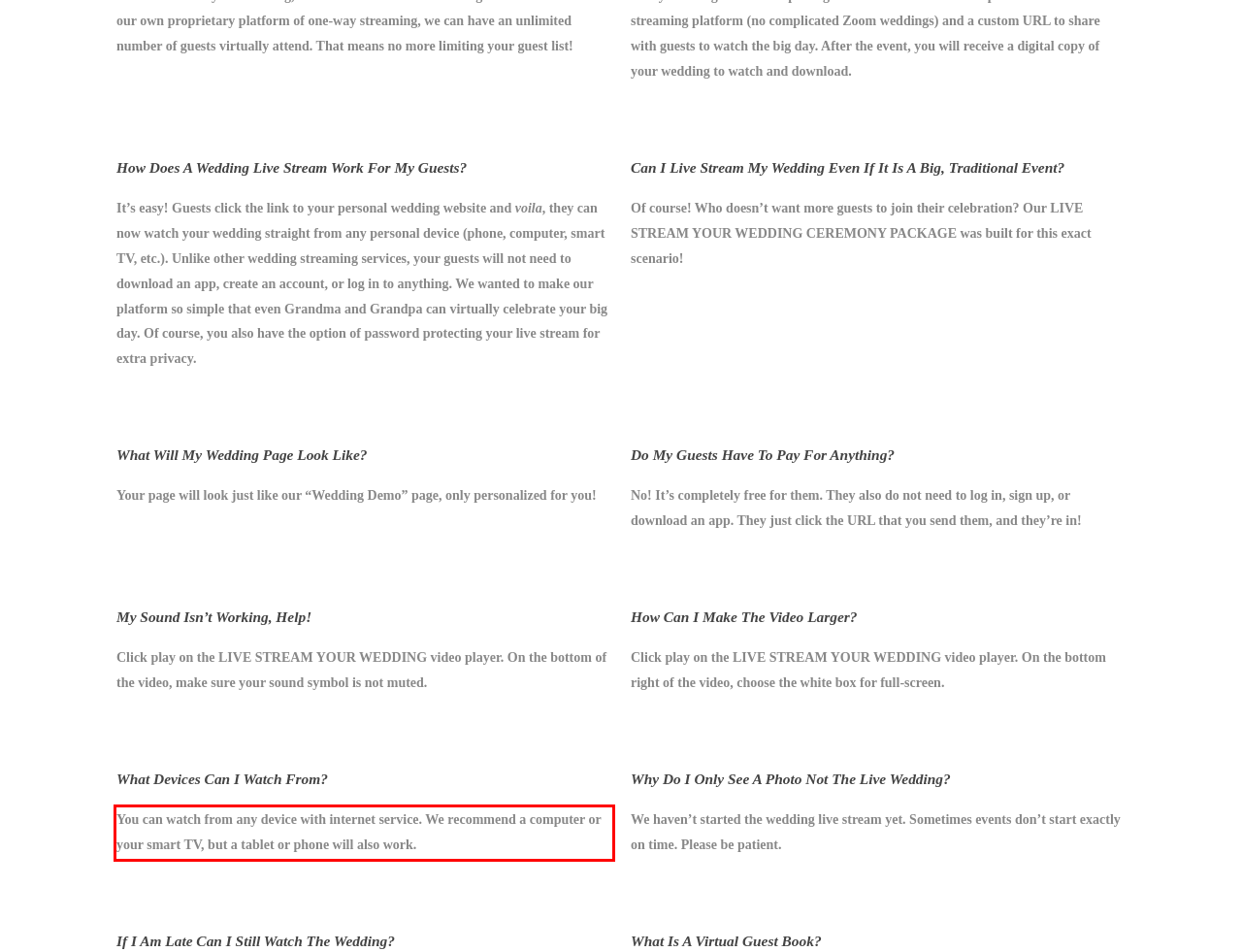Using the provided webpage screenshot, identify and read the text within the red rectangle bounding box.

You can watch from any device with internet service. We recommend a computer or your smart TV, but a tablet or phone will also work.